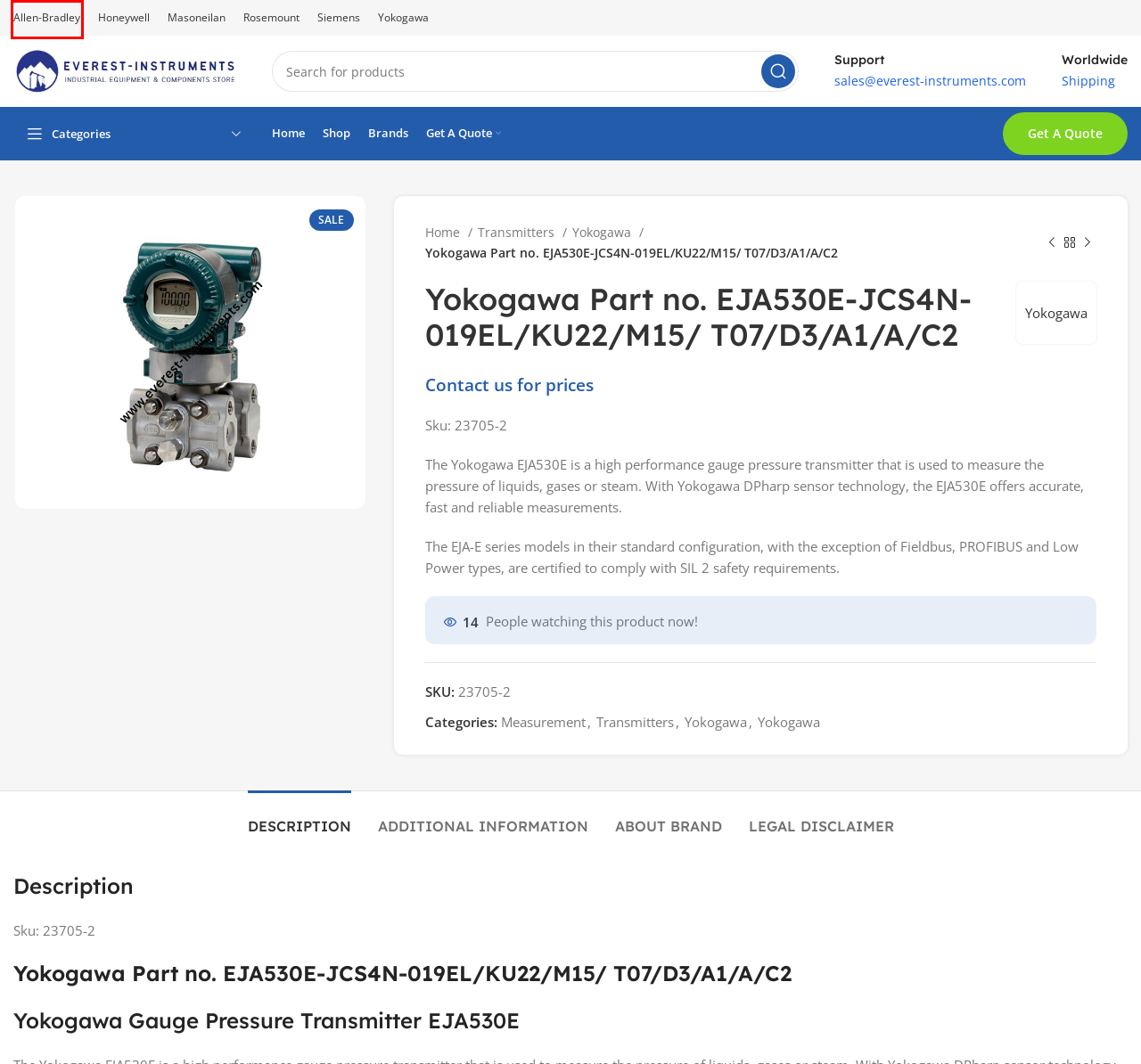You have a screenshot of a webpage with a red rectangle bounding box around an element. Identify the best matching webpage description for the new page that appears after clicking the element in the bounding box. The descriptions are:
A. Allen-Bradley industrial instruments | Everest Instruments Store
B. Siemens industrial instruments | Everest Instruments Store
C. Yokogawa Archives | Everest Instruments Store
D. Transmitters Archives | Everest Instruments Store
E. Yokogawa industrial instruments | Everest Instruments Store
F. Our Contacts | Everest Instruments Store
G. Measurement Archives | Everest Instruments Store
H. Rosemount industrial instruments | Everest Instruments Store

A